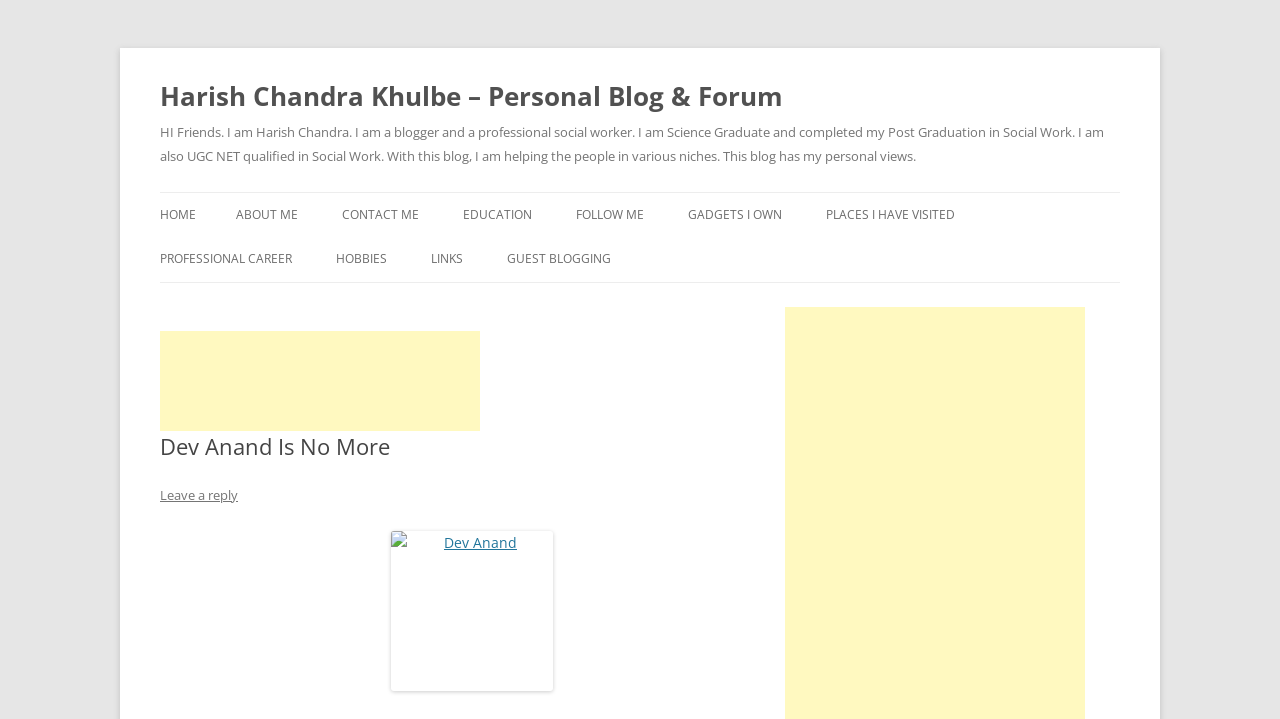Locate the bounding box of the UI element defined by this description: "NextContinue Happy Father’s Day Weekend!". The coordinates should be given as four float numbers between 0 and 1, formatted as [left, top, right, bottom].

None